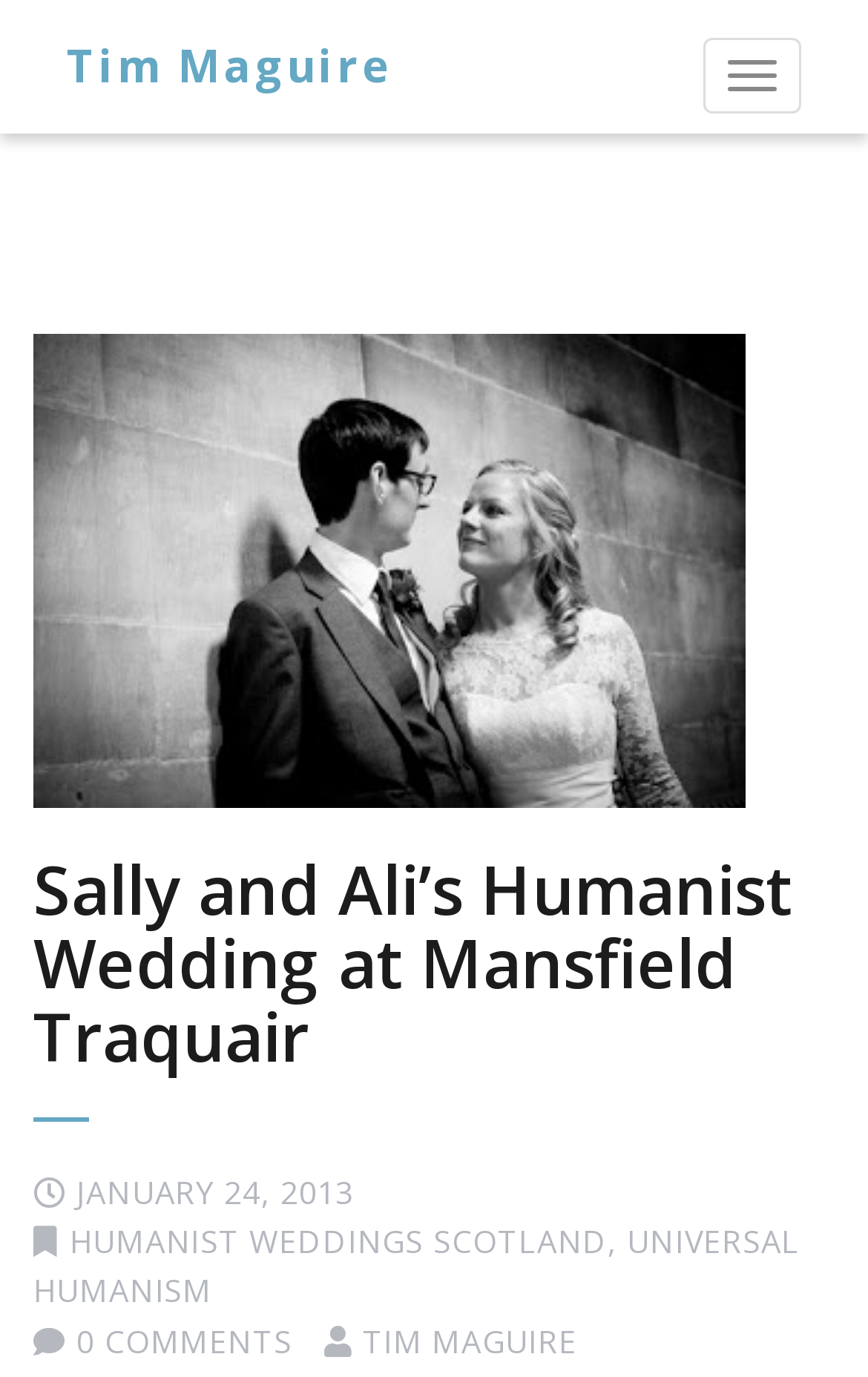Provide a thorough description of this webpage.

The webpage appears to be a blog post or article about a wedding, specifically Sally and Ali's Humanist Wedding at Mansfield Traquair, as indicated by the heading. At the top right corner, there is a button labeled "Toggle navigation". Below this button, there is a link to the author's name, "Tim Maguire". 

On the left side of the page, there is a large figure, likely an image, that takes up most of the vertical space. Above this figure, there is a heading with the title of the wedding, which is also a link. 

On the lower half of the page, there are several lines of text. The date "JANUARY 24, 2013" is displayed prominently. Below this, there are three links: "HUMANIST WEDDINGS SCOTLAND", "UNIVERSAL HUMANISM", and another link to the author's name, "Tim Maguire". At the very bottom of the page, there are two lines of text: "0 COMMENTS" and the author's name, "TIM MAGUIRE", again.